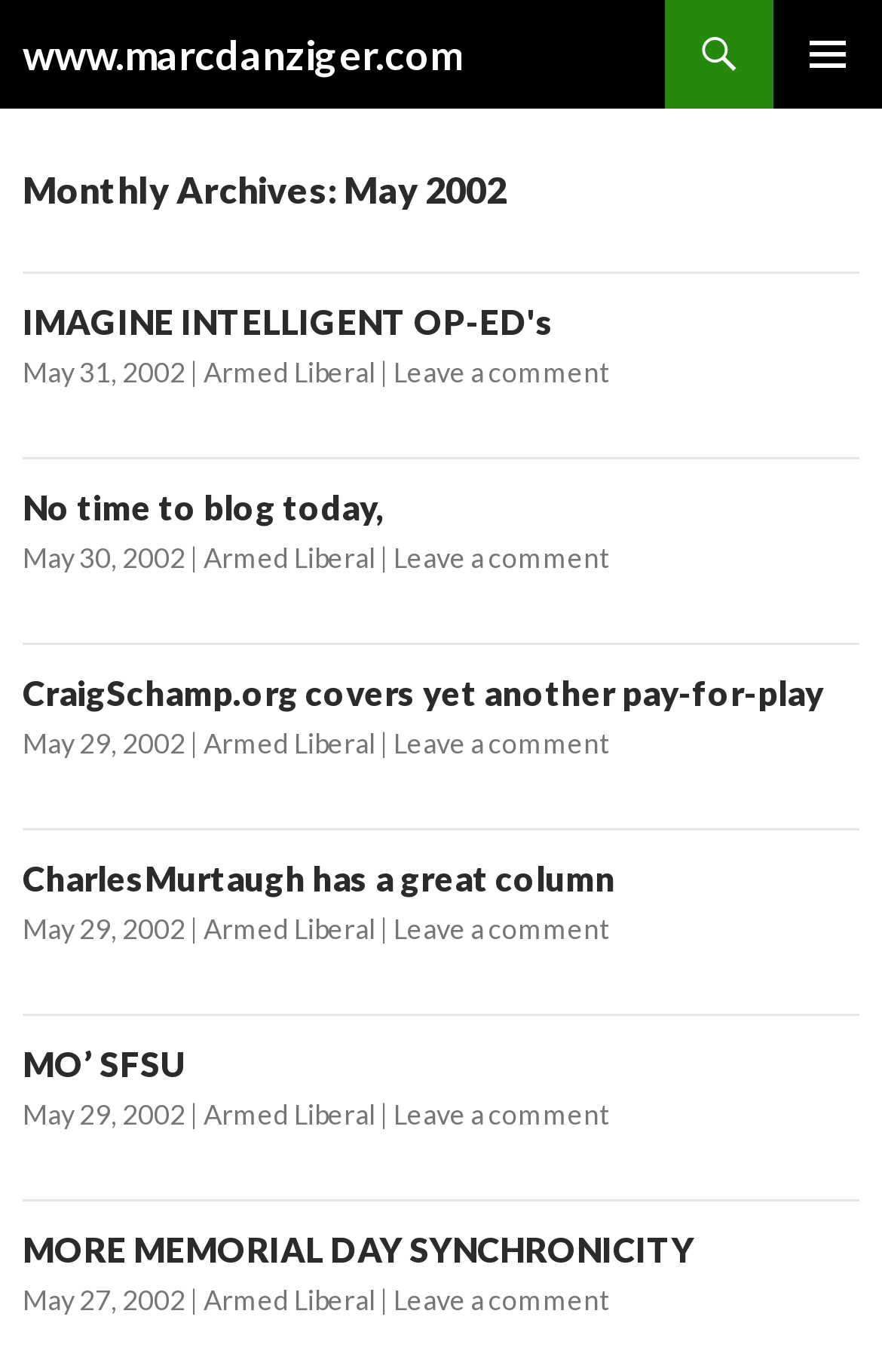How many comments are there on the article 'CraigSchamp.org covers yet another pay-for-play'?
Answer the question with a single word or phrase derived from the image.

1